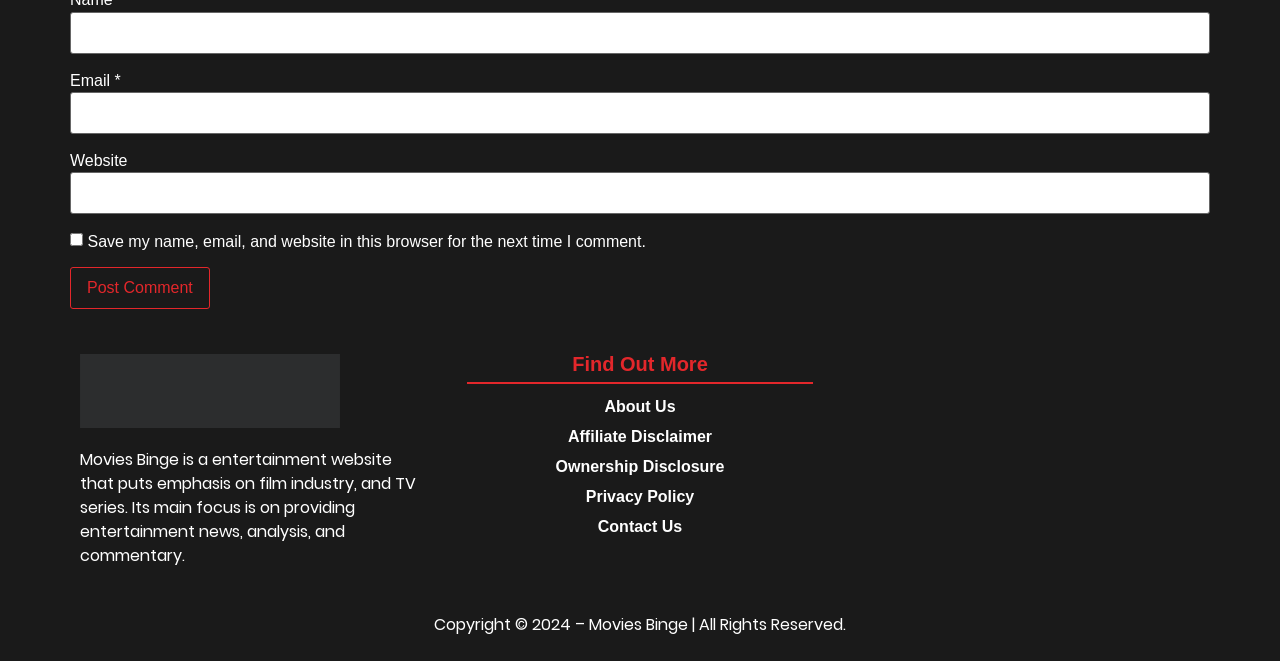Using the element description parent_node: Website name="url", predict the bounding box coordinates for the UI element. Provide the coordinates in (top-left x, top-left y, bottom-right x, bottom-right y) format with values ranging from 0 to 1.

[0.055, 0.261, 0.945, 0.324]